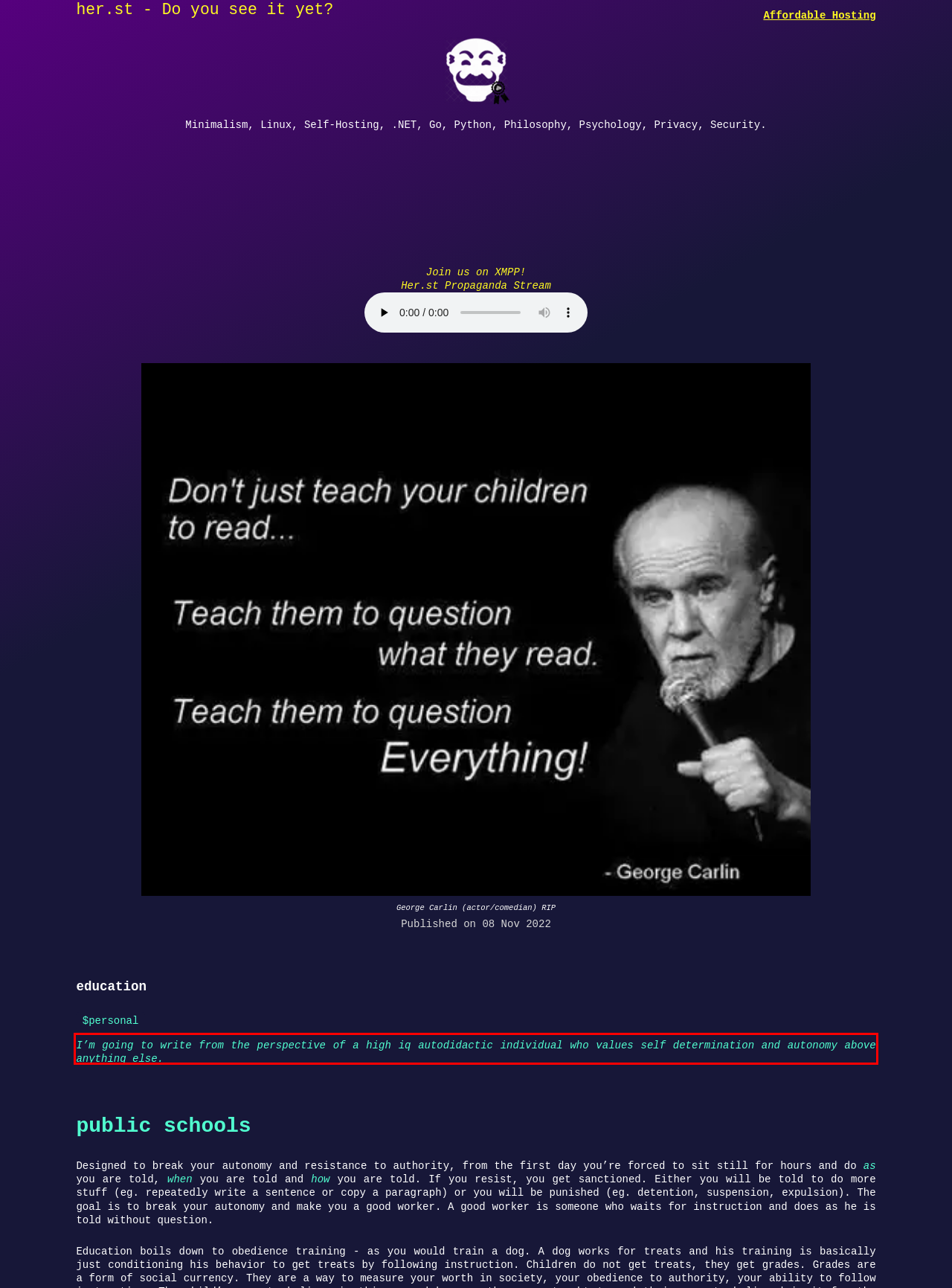Identify the text inside the red bounding box in the provided webpage screenshot and transcribe it.

I’m going to write from the perspective of a high iq autodidactic individual who values self determination and autonomy above anything else.